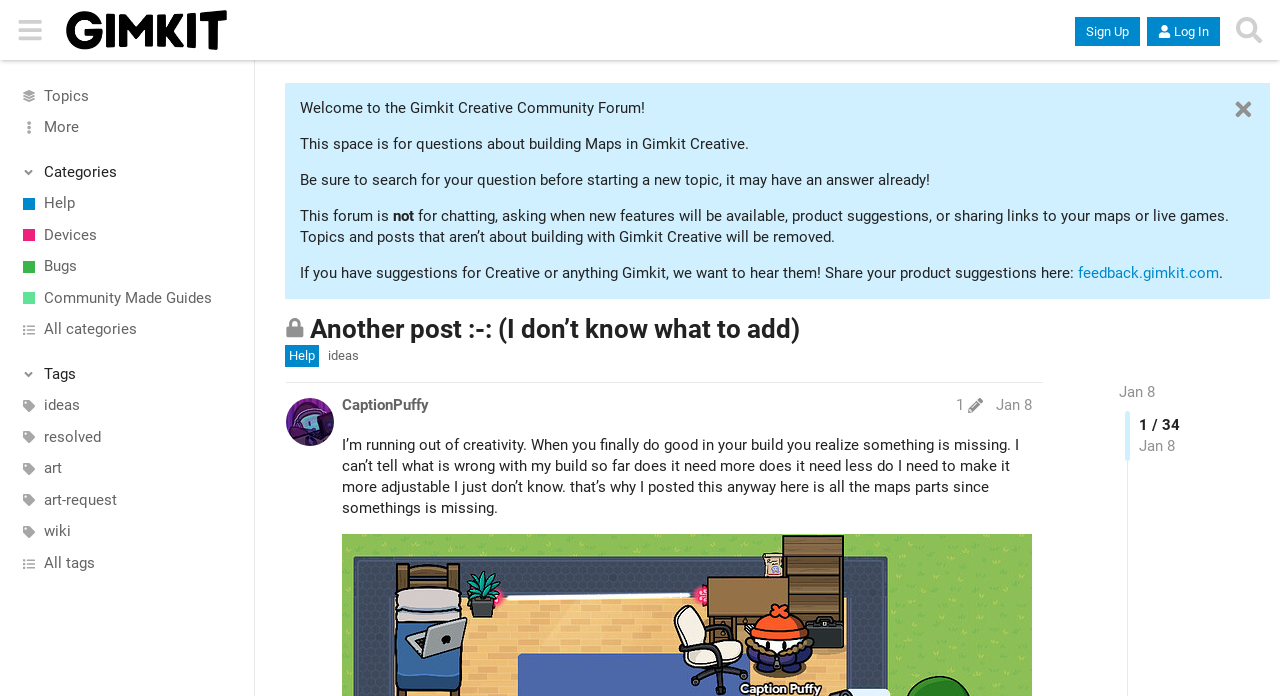What is the user's concern about their build?
Please provide a single word or phrase in response based on the screenshot.

Something is missing